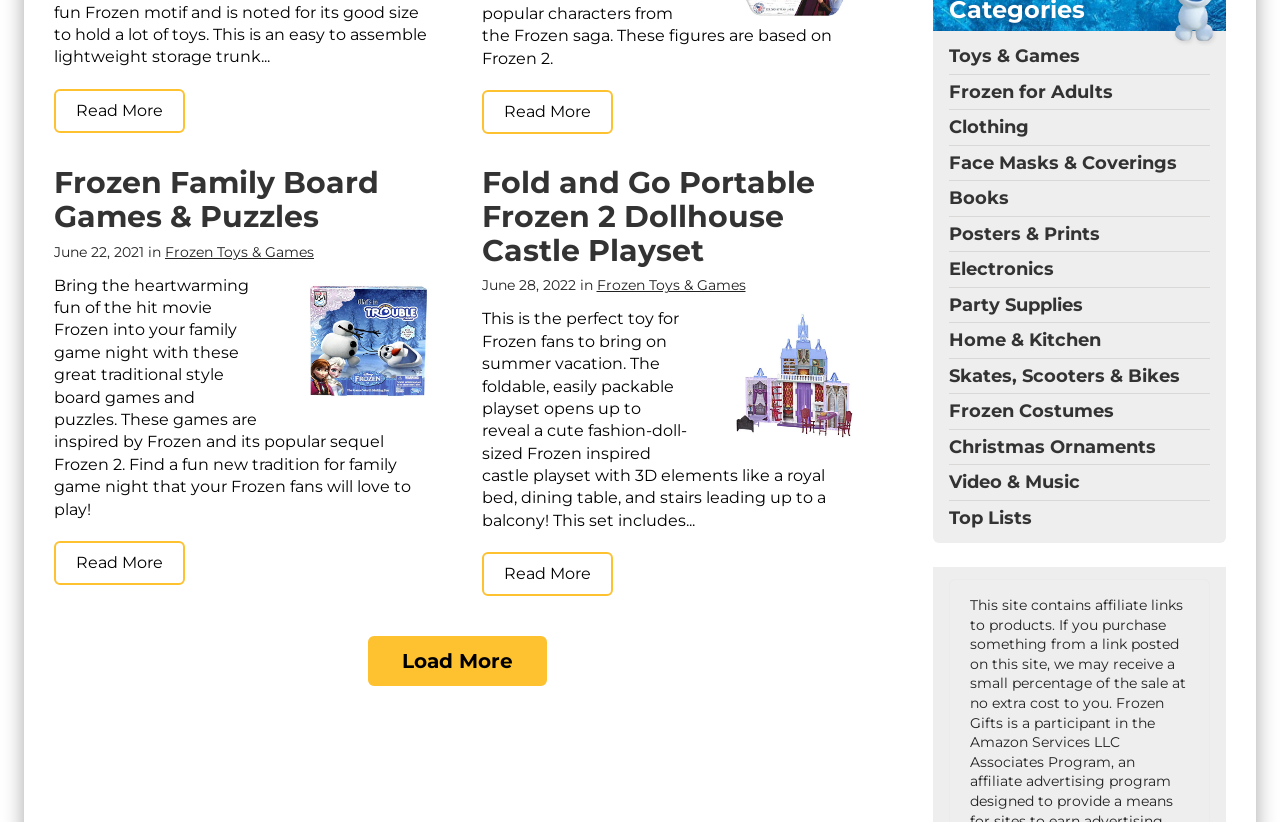Answer the question below using just one word or a short phrase: 
What is the type of playset described in the second article?

Dollhouse Castle